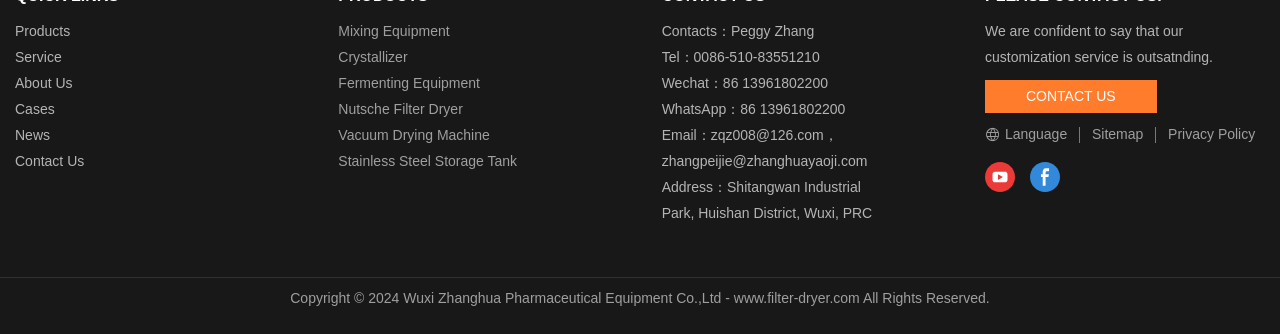Find and provide the bounding box coordinates for the UI element described with: "Stainless Steel Storage Tank".

[0.264, 0.457, 0.404, 0.505]